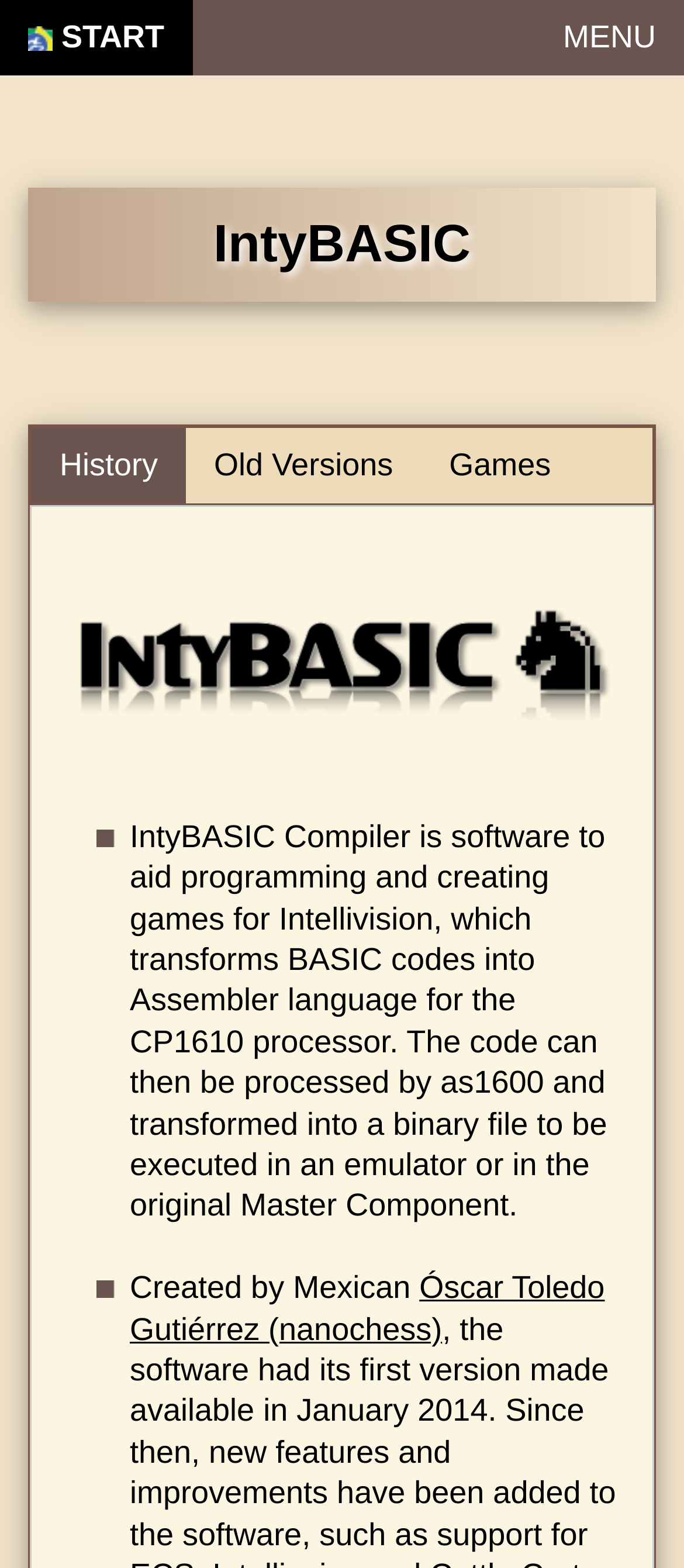Illustrate the webpage with a detailed description.

The webpage is about Intellivision Brasil, with a prominent heading "IntyBASIC" located near the top center of the page. At the top right corner, there are two links, "MENU" and "START", with a small image situated between them. 

Below the heading, there are three buttons aligned horizontally, labeled "History", "Old Versions", and "Games", taking up about half of the page's width. 

A large image occupies the majority of the page's center, spanning from the top to the middle. 

Below the image, there is a paragraph of text that describes the IntyBASIC Compiler, a software tool for programming and creating games for Intellivision. The text explains how the compiler transforms BASIC codes into Assembler language for the CP1610 processor.

Following the paragraph, there are two list markers, each accompanied by a text element. The first text element states that the IntyBASIC Compiler was created by Mexican, and the second text element is a link to "Óscar Toledo Gutiérrez (nanochess)".